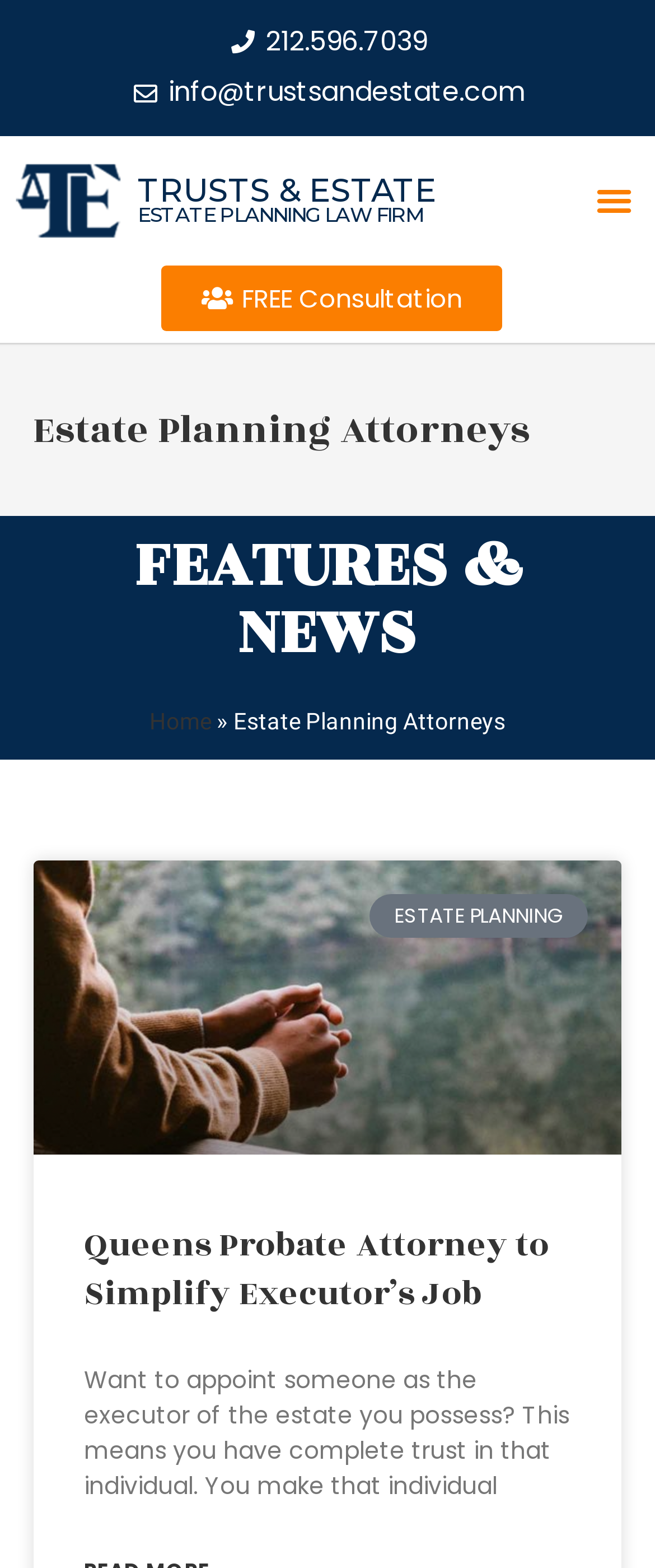Please identify and generate the text content of the webpage's main heading.

Estate Planning Attorneys